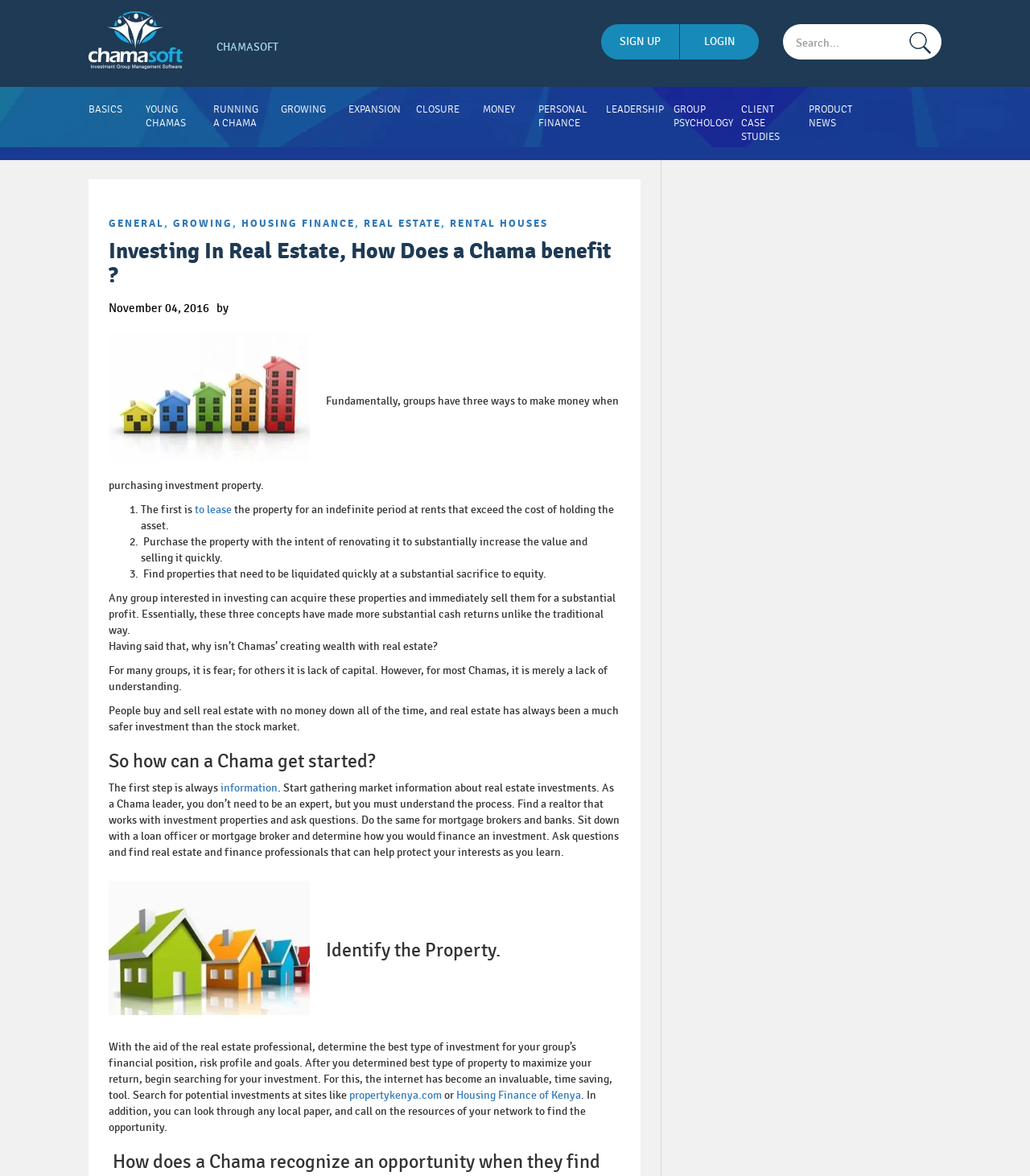Determine the bounding box coordinates of the section to be clicked to follow the instruction: "Click on the 'Investing In Real Estate, How Does a Chama benefit?' link". The coordinates should be given as four float numbers between 0 and 1, formatted as [left, top, right, bottom].

[0.105, 0.201, 0.594, 0.246]